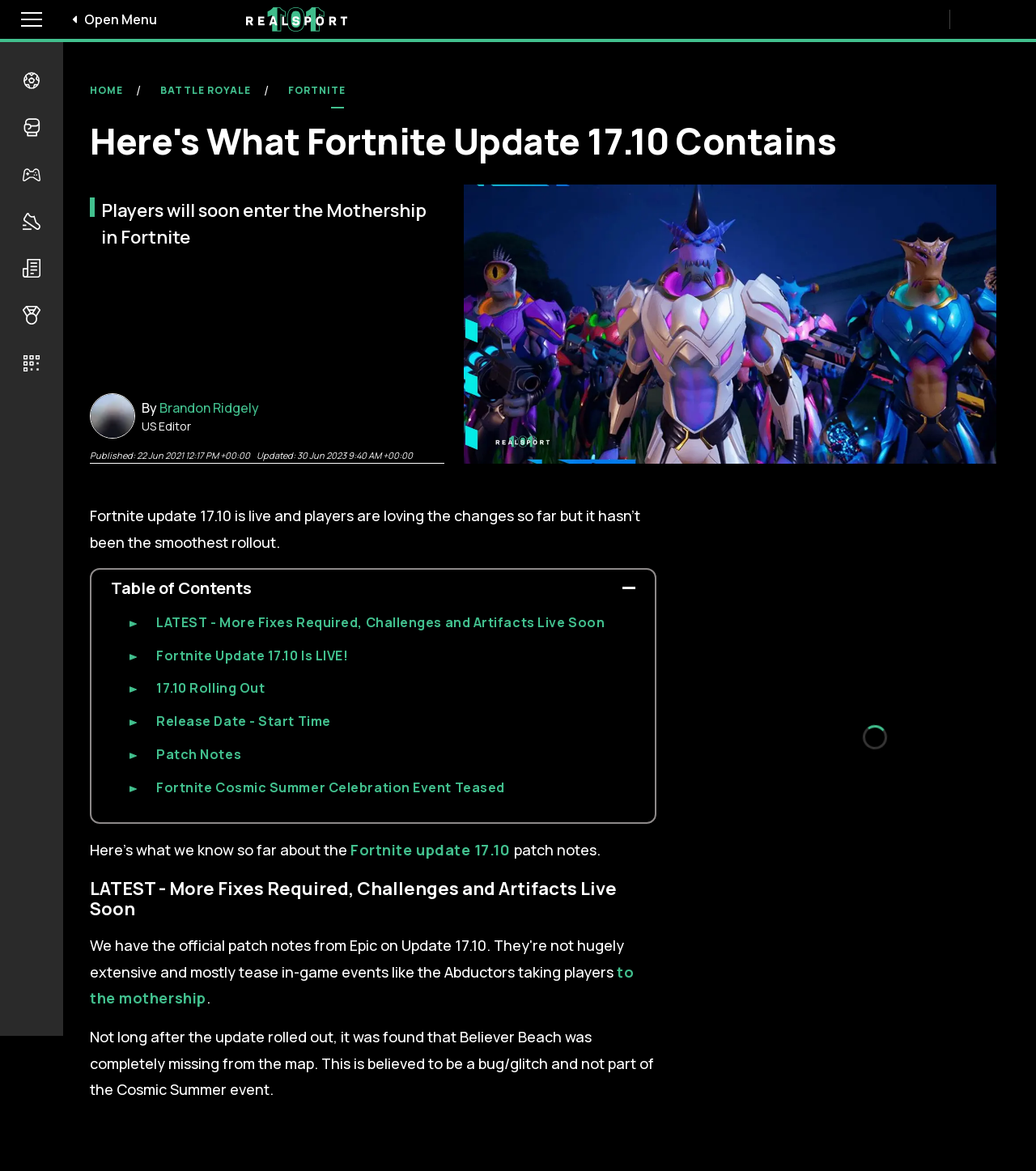Identify the bounding box coordinates of the area you need to click to perform the following instruction: "Read more about Fortnite Cosmic Summer Celebration Event".

[0.151, 0.665, 0.487, 0.68]